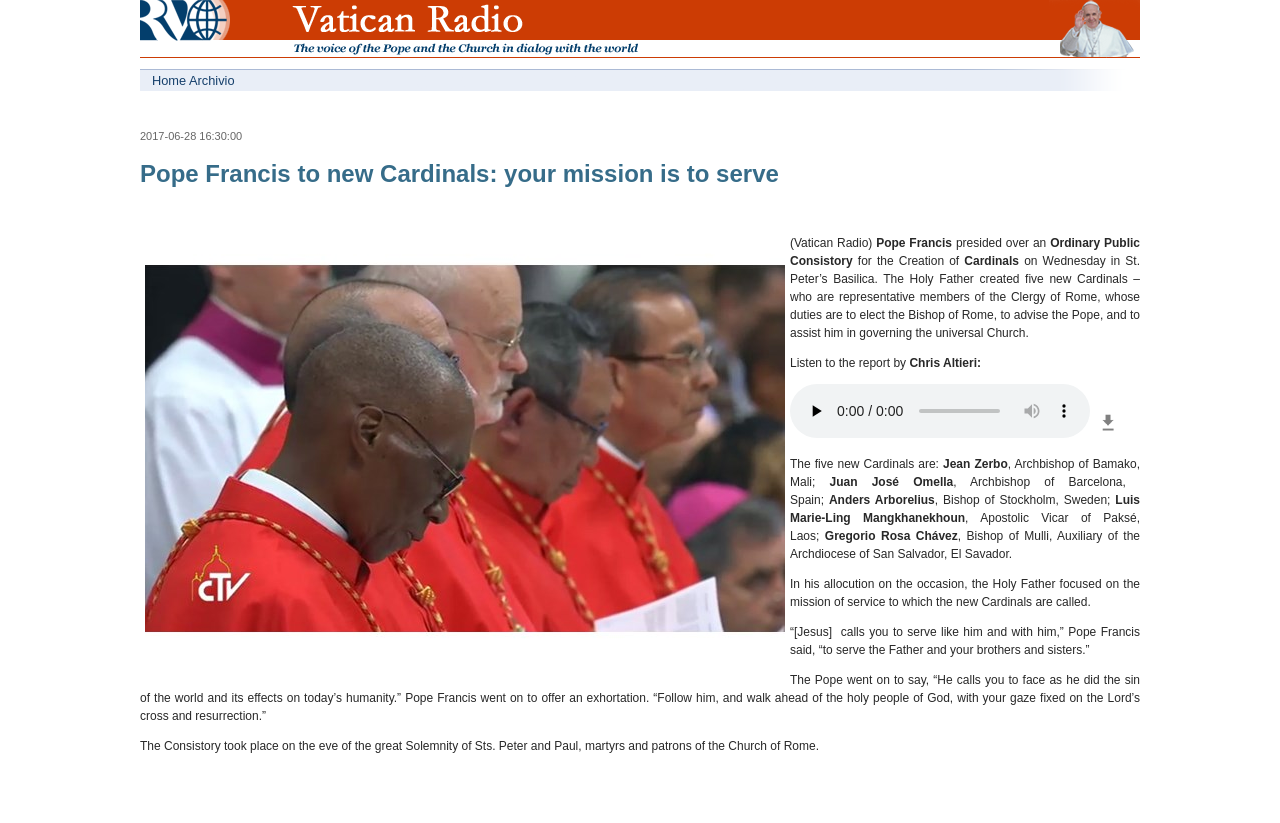Respond to the following question using a concise word or phrase: 
Who is the Archbishop of Bamako, Mali?

Jean Zerbo